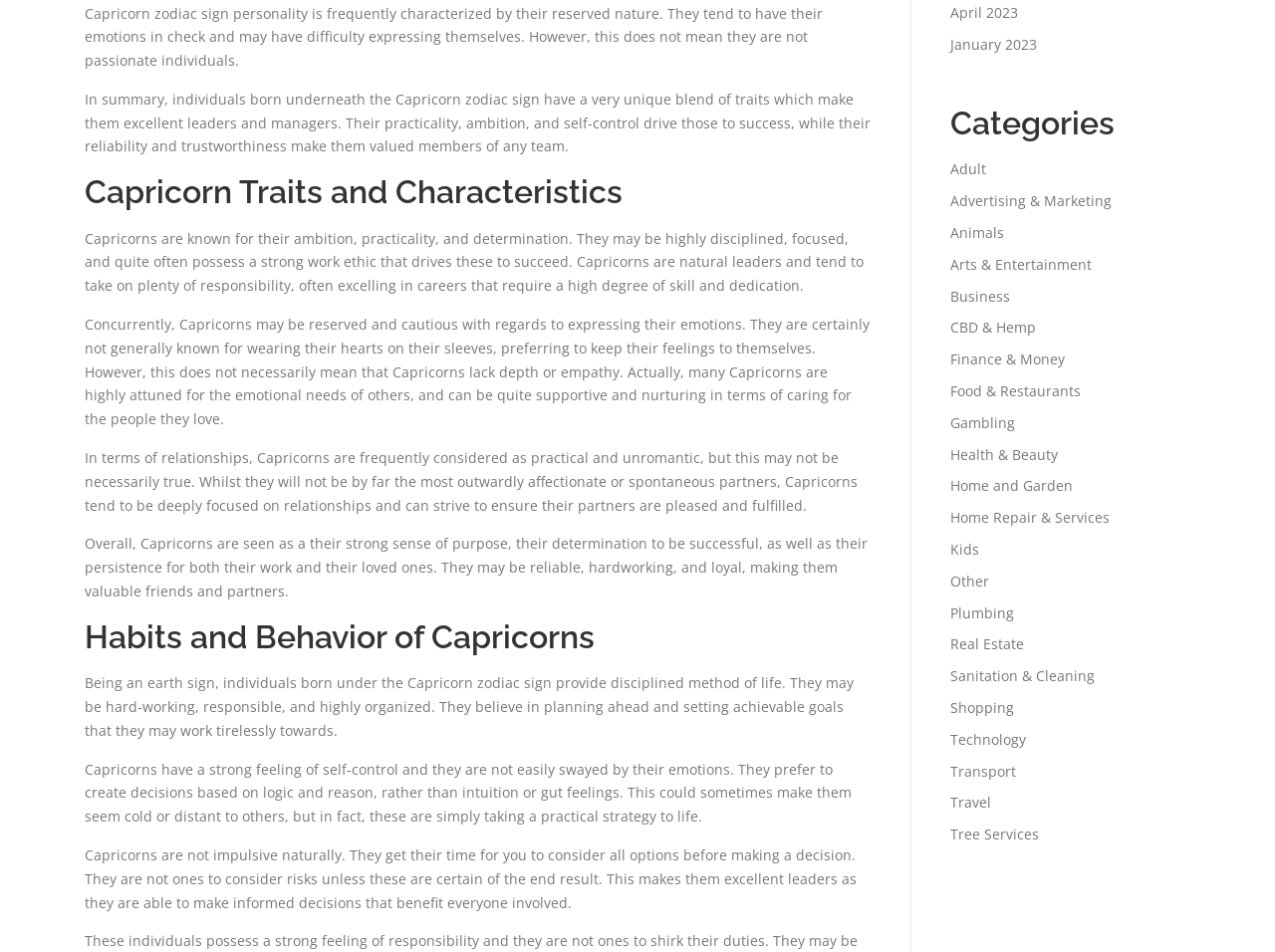Predict the bounding box coordinates for the UI element described as: "Travel". The coordinates should be four float numbers between 0 and 1, presented as [left, top, right, bottom].

[0.745, 0.833, 0.777, 0.853]